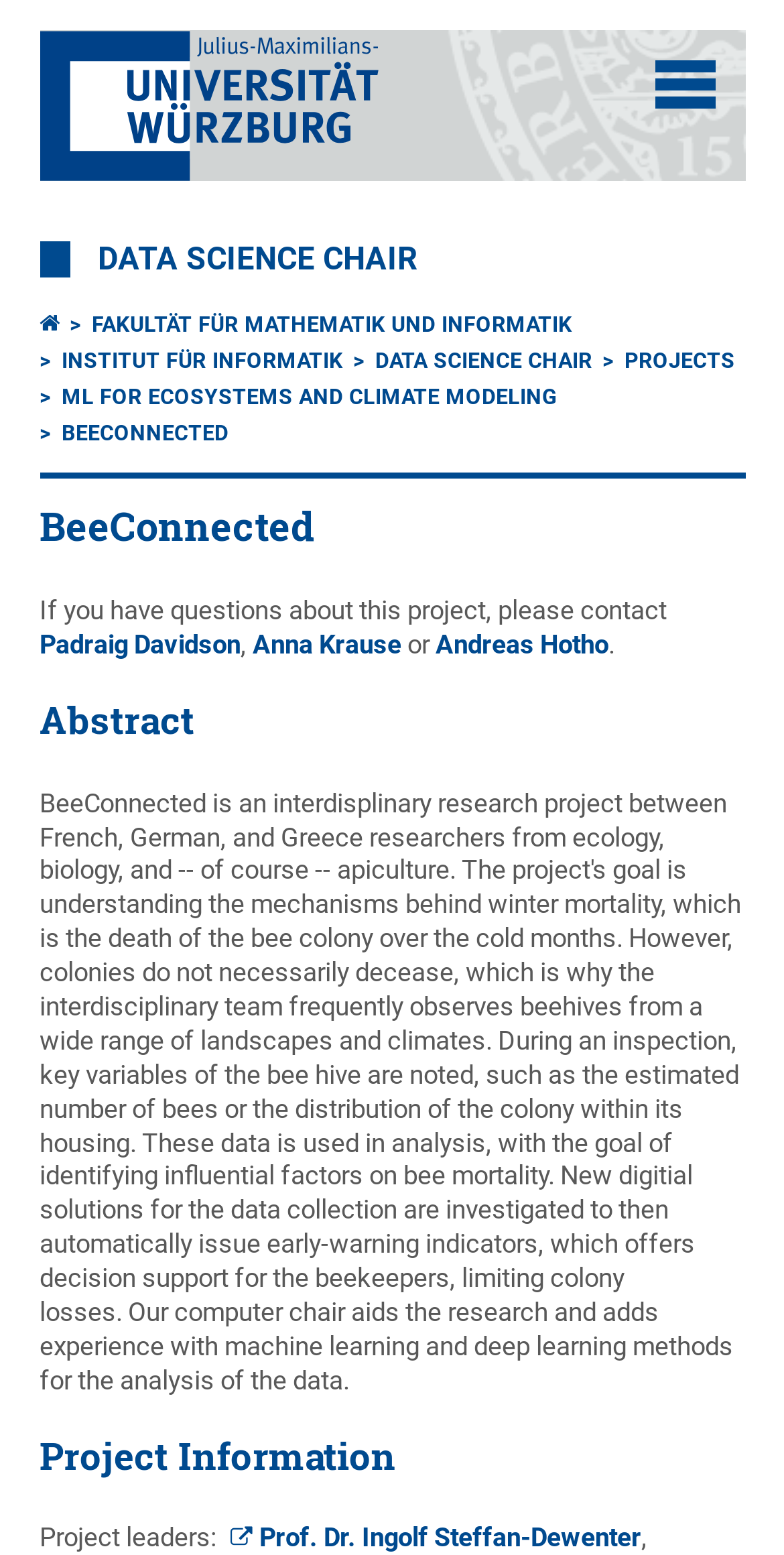What is the name of the institute?
Carefully examine the image and provide a detailed answer to the question.

The name of the institute can be found in the link element 'INSTITUT FÜR INFORMATIK' which is a child of the 'navigation' element with bounding box coordinates [0.05, 0.198, 0.95, 0.307].